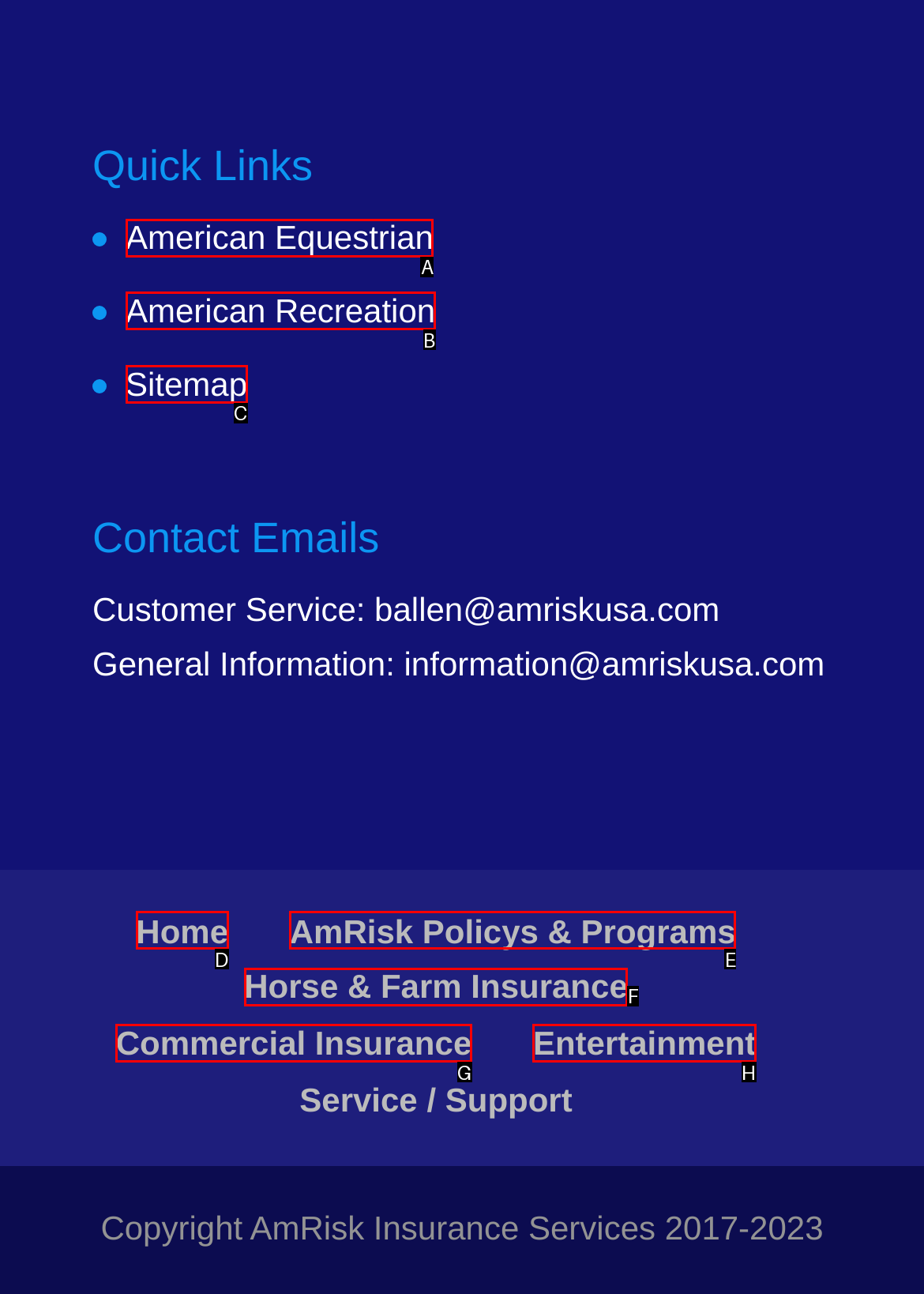Determine which UI element matches this description: Sitemap
Reply with the appropriate option's letter.

C